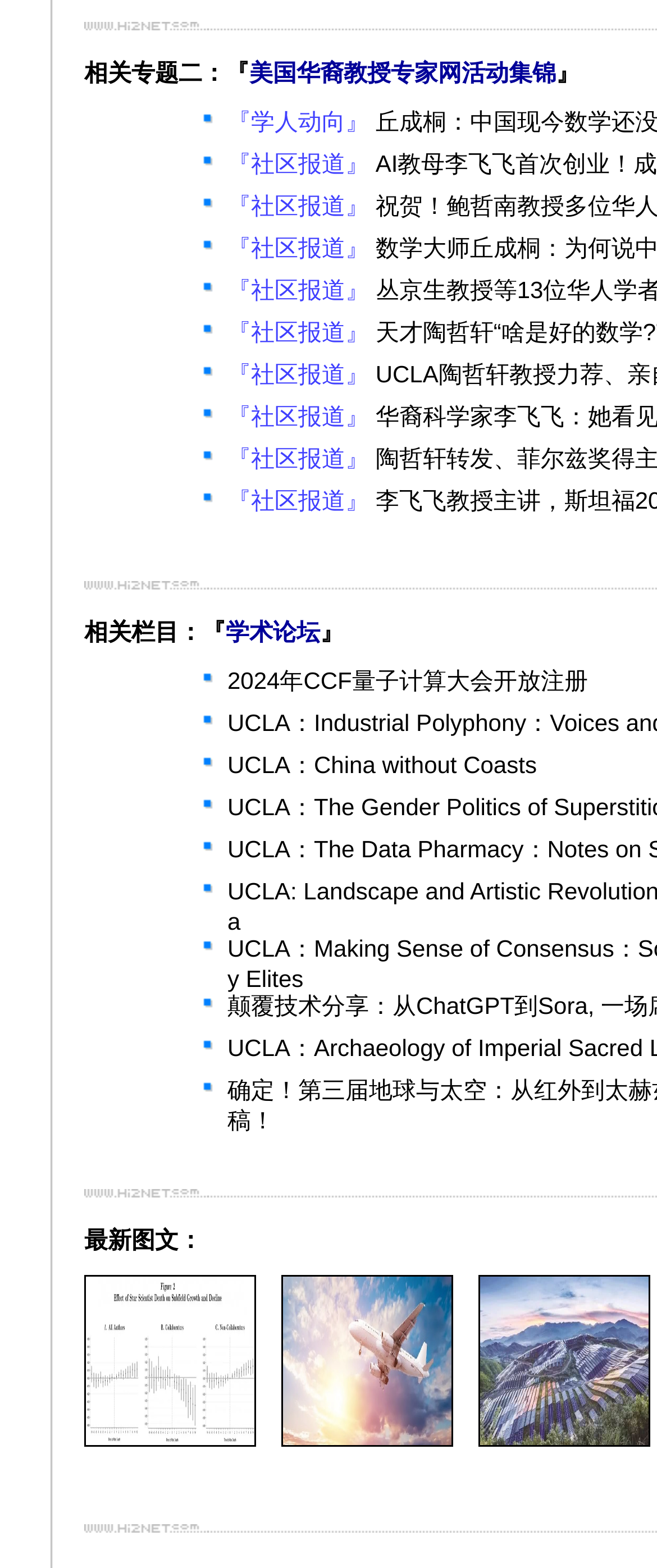Provide a brief response to the question below using one word or phrase:
What type of content is presented in the table layout?

News and events